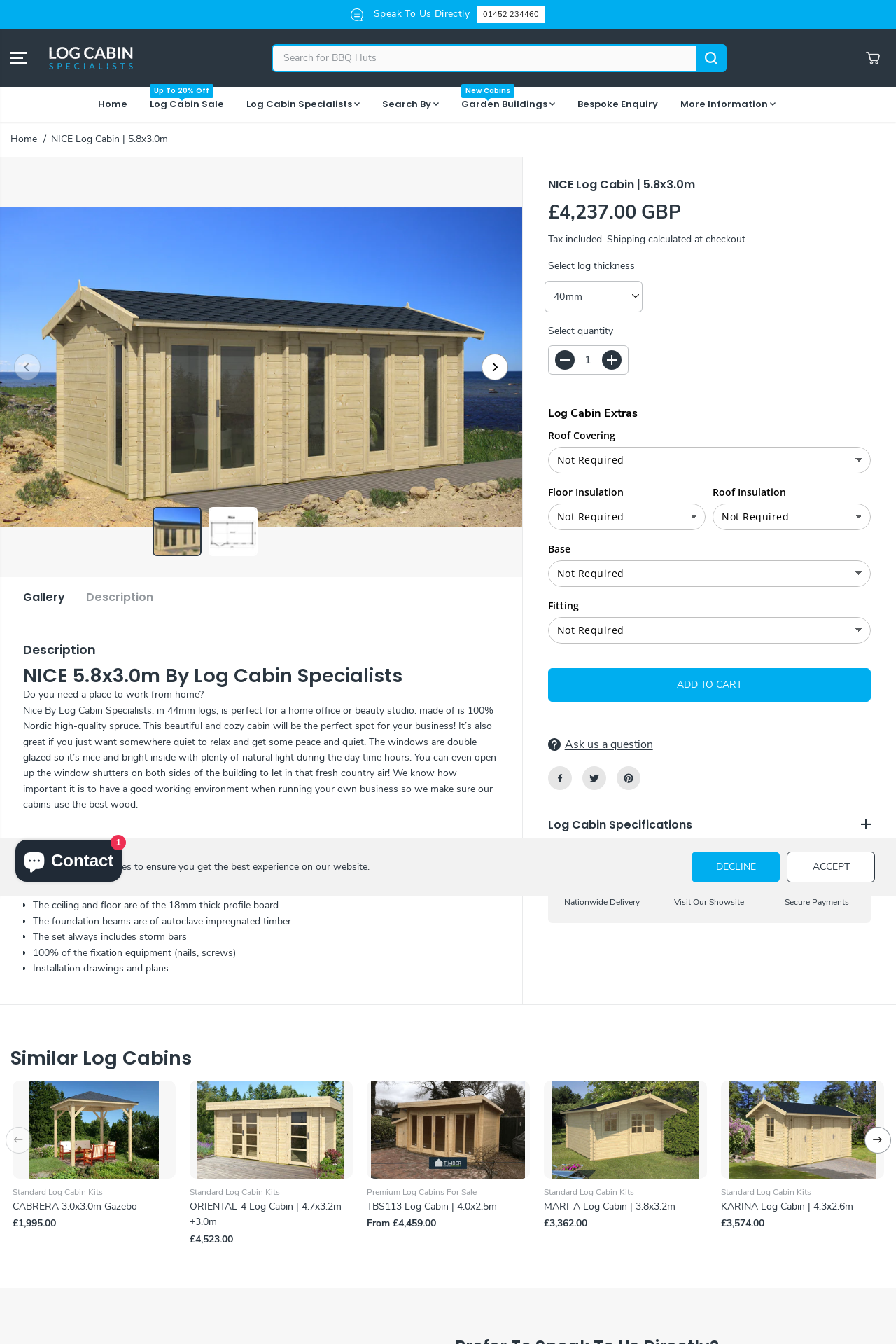Provide the bounding box coordinates of the HTML element this sentence describes: "Description".

[0.096, 0.429, 0.171, 0.459]